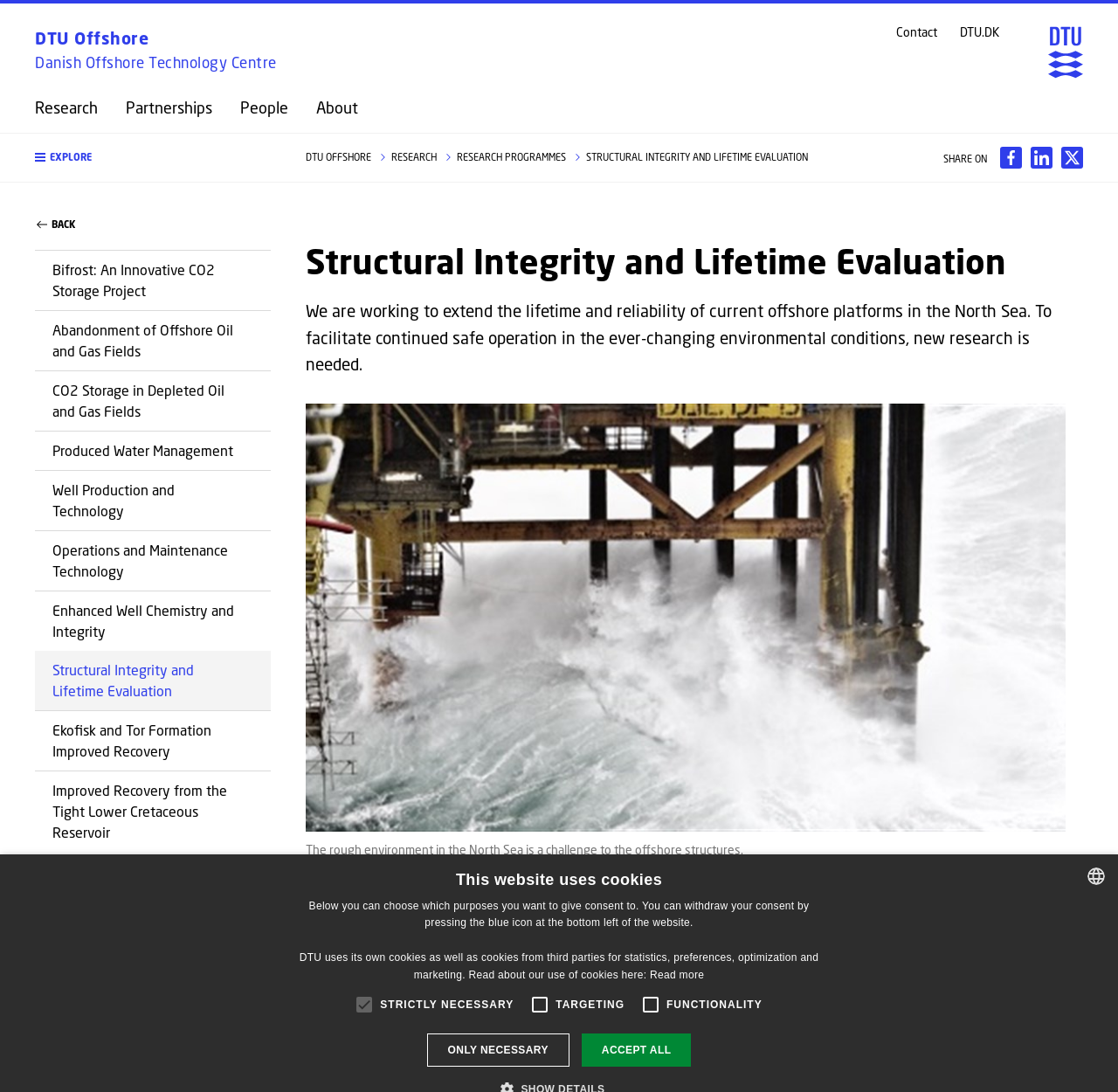Please identify the bounding box coordinates of the element I need to click to follow this instruction: "Share content on Facebook".

[0.895, 0.134, 0.914, 0.154]